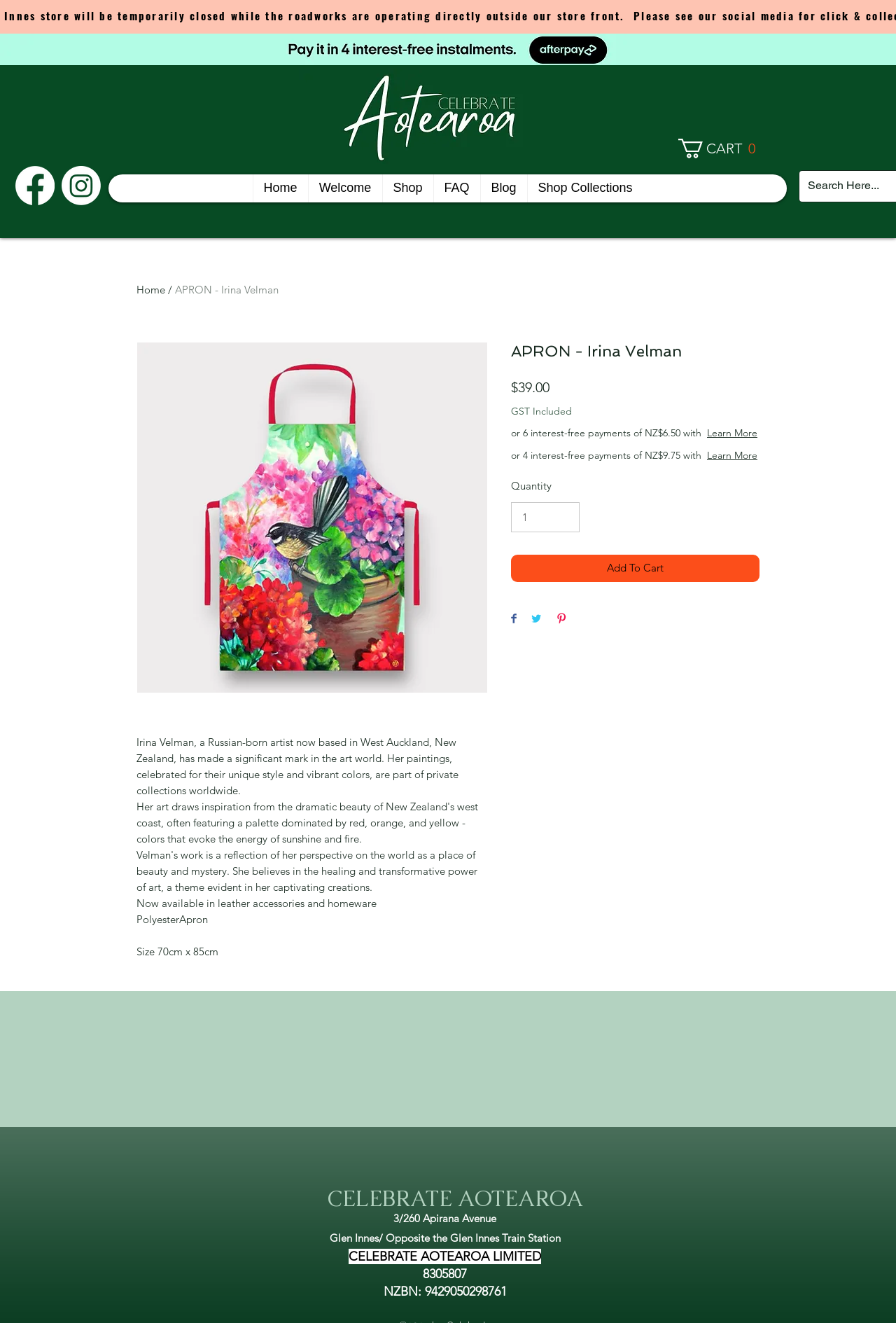Provide a one-word or brief phrase answer to the question:
What is the size of the apron?

70cm x 85cm